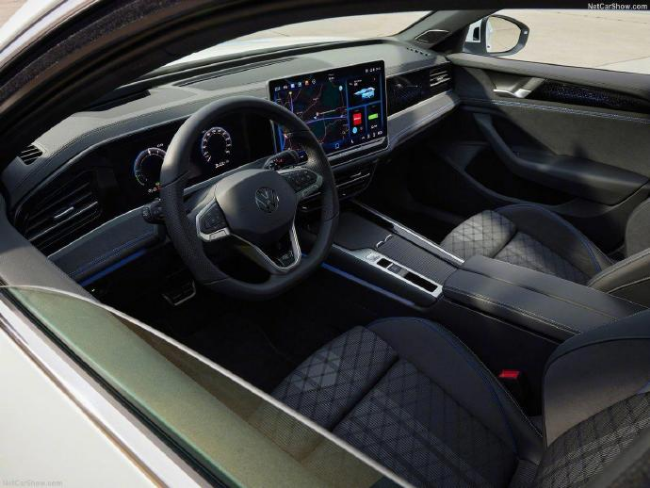Offer a detailed explanation of the image.

The image showcases the sleek interior of a modern Volkswagen vehicle, highlighting an advanced dashboard design and a driver-centric layout. The steering wheel prominently features the VW logo, surrounded by a dual-display instrument cluster that provides essential driver information. Central to the dashboard is a large touchscreen infotainment system, displaying navigation, multimedia, and connectivity features, all designed for a seamless user experience. The seats exhibit a sophisticated quilted pattern in dark tones, emphasizing both comfort and style. The interior reflects a blend of contemporary aesthetics and cutting-edge technology, creating an inviting atmosphere for both driver and passengers.